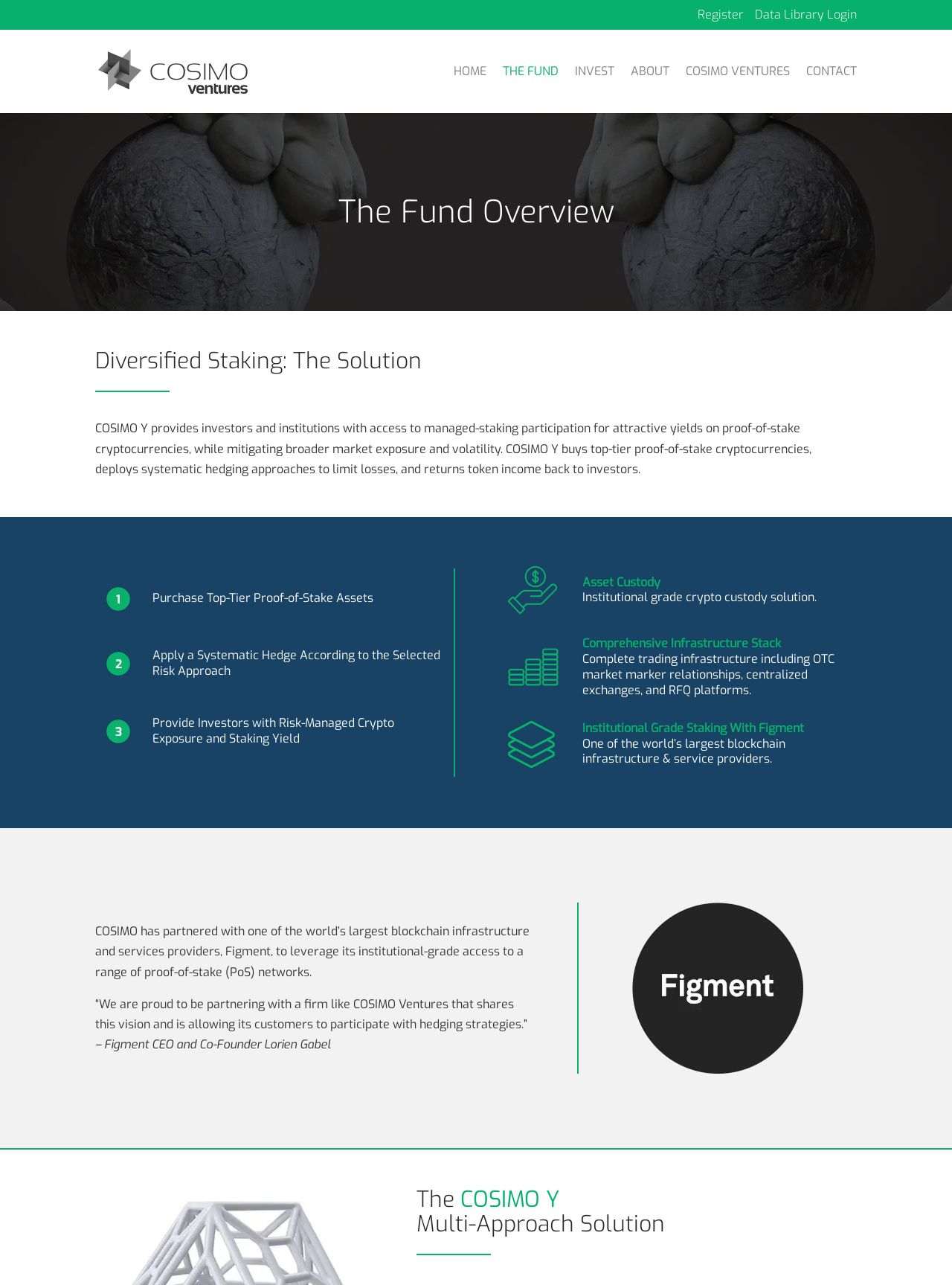Please mark the clickable region by giving the bounding box coordinates needed to complete this instruction: "Contact the spiritual healer".

None